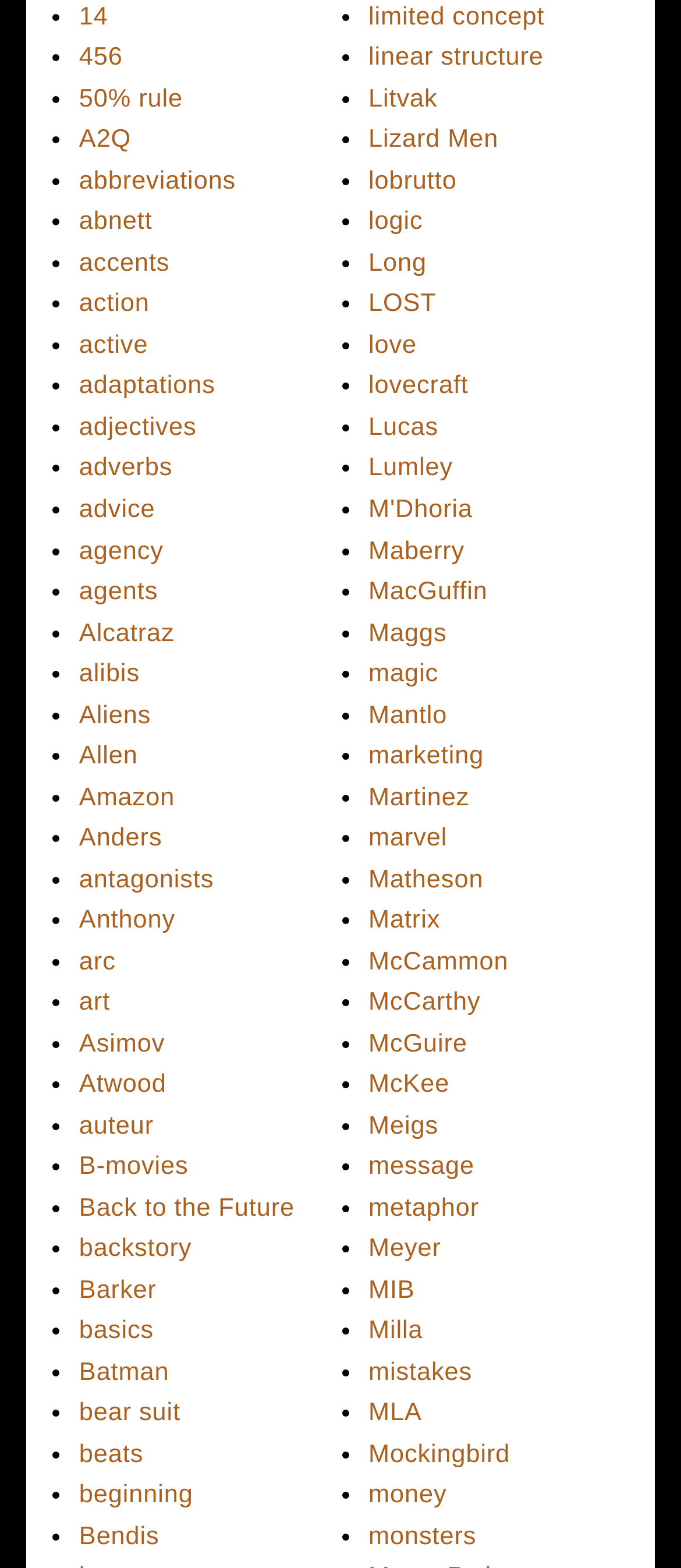For the element described, predict the bounding box coordinates as (top-left x, top-left y, bottom-right x, bottom-right y). All values should be between 0 and 1. Element description: Lizard Men

[0.541, 0.081, 0.732, 0.098]